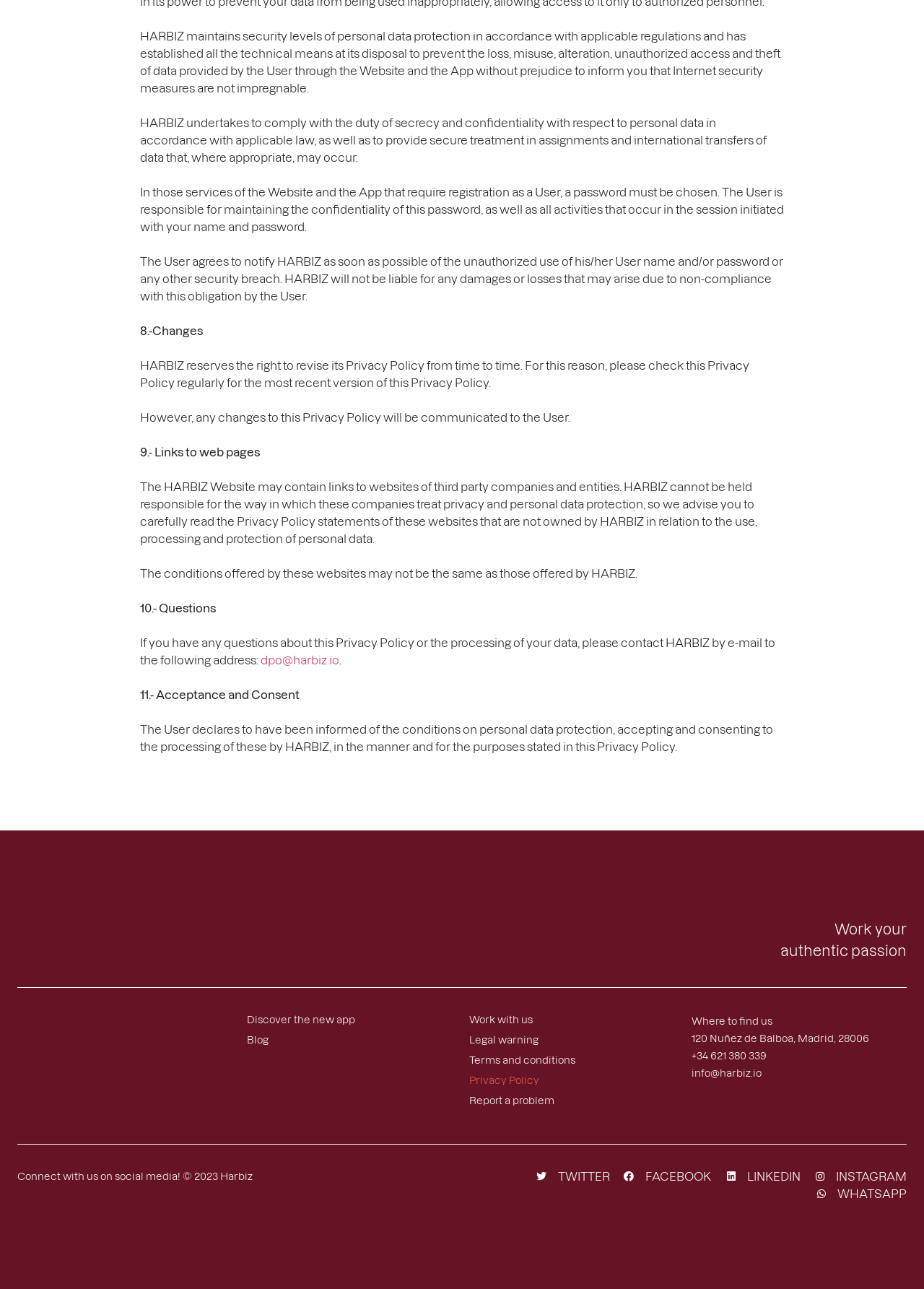What is the purpose of HARBIZ's Privacy Policy?
Based on the visual content, answer with a single word or a brief phrase.

Protect personal data